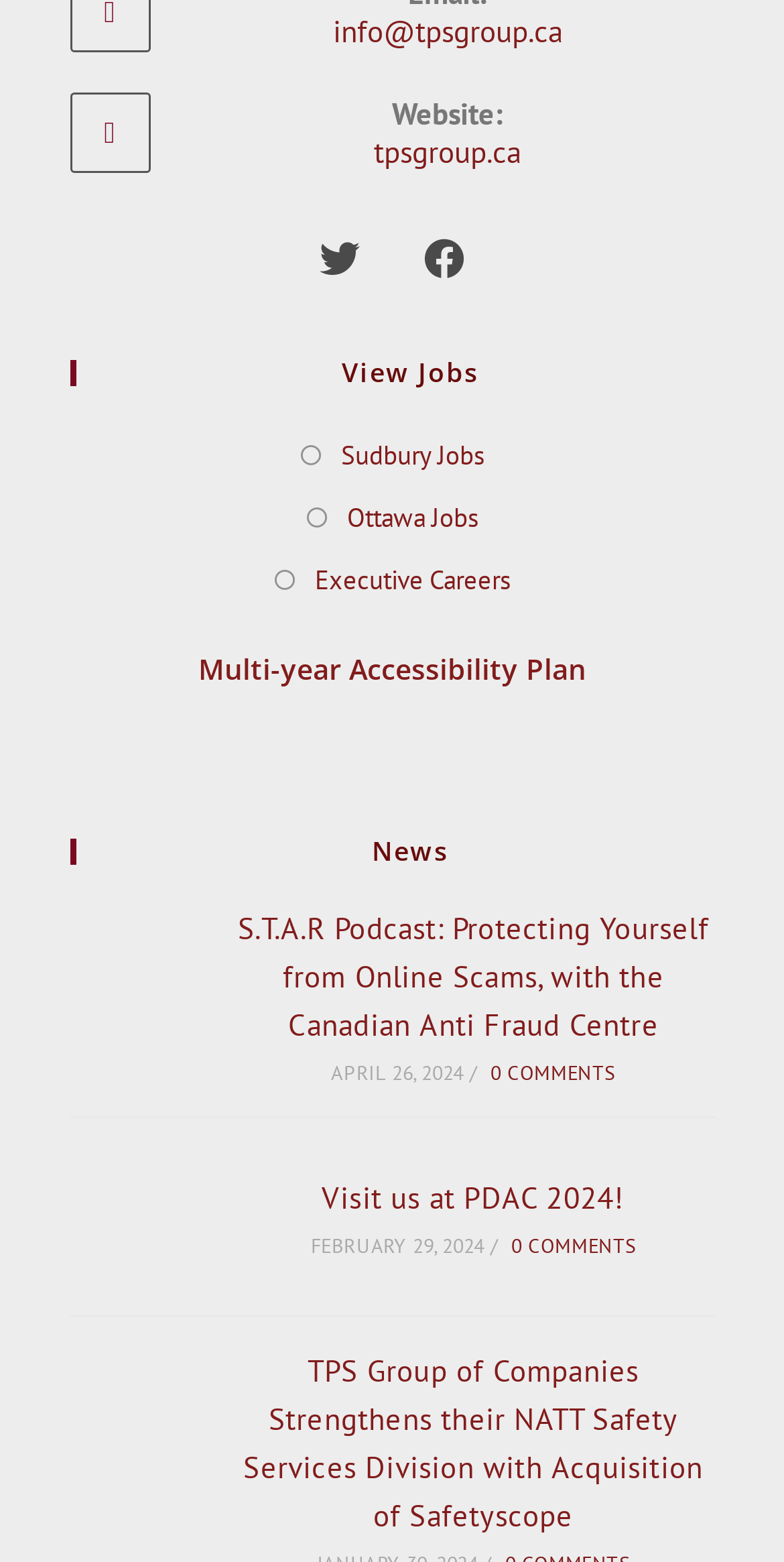Extract the bounding box of the UI element described as: "Multi-year Accessibility Plan".

[0.253, 0.415, 0.747, 0.44]